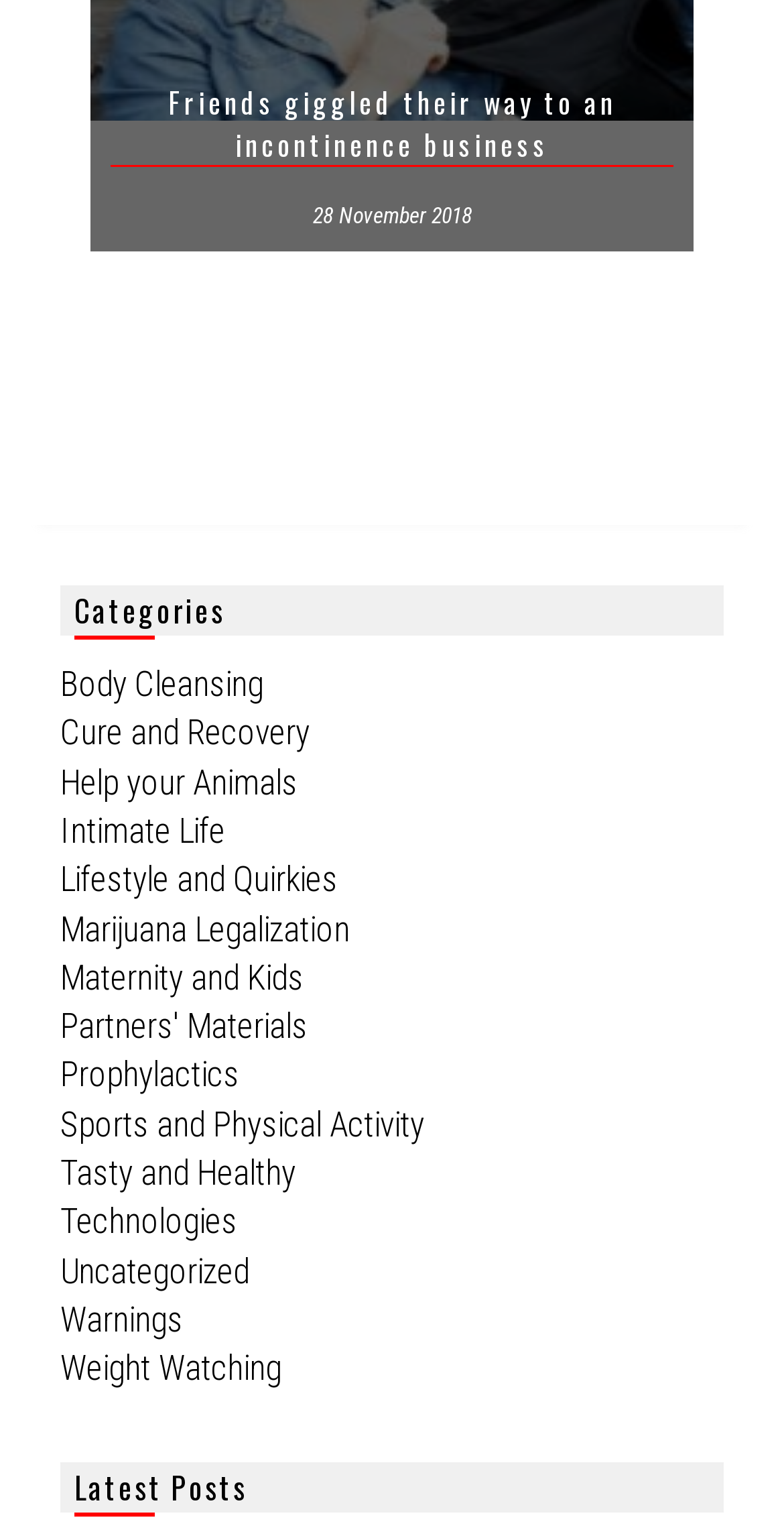Please identify the bounding box coordinates of the element that needs to be clicked to perform the following instruction: "Learn about 'Marijuana Legalization'".

[0.077, 0.593, 0.446, 0.619]